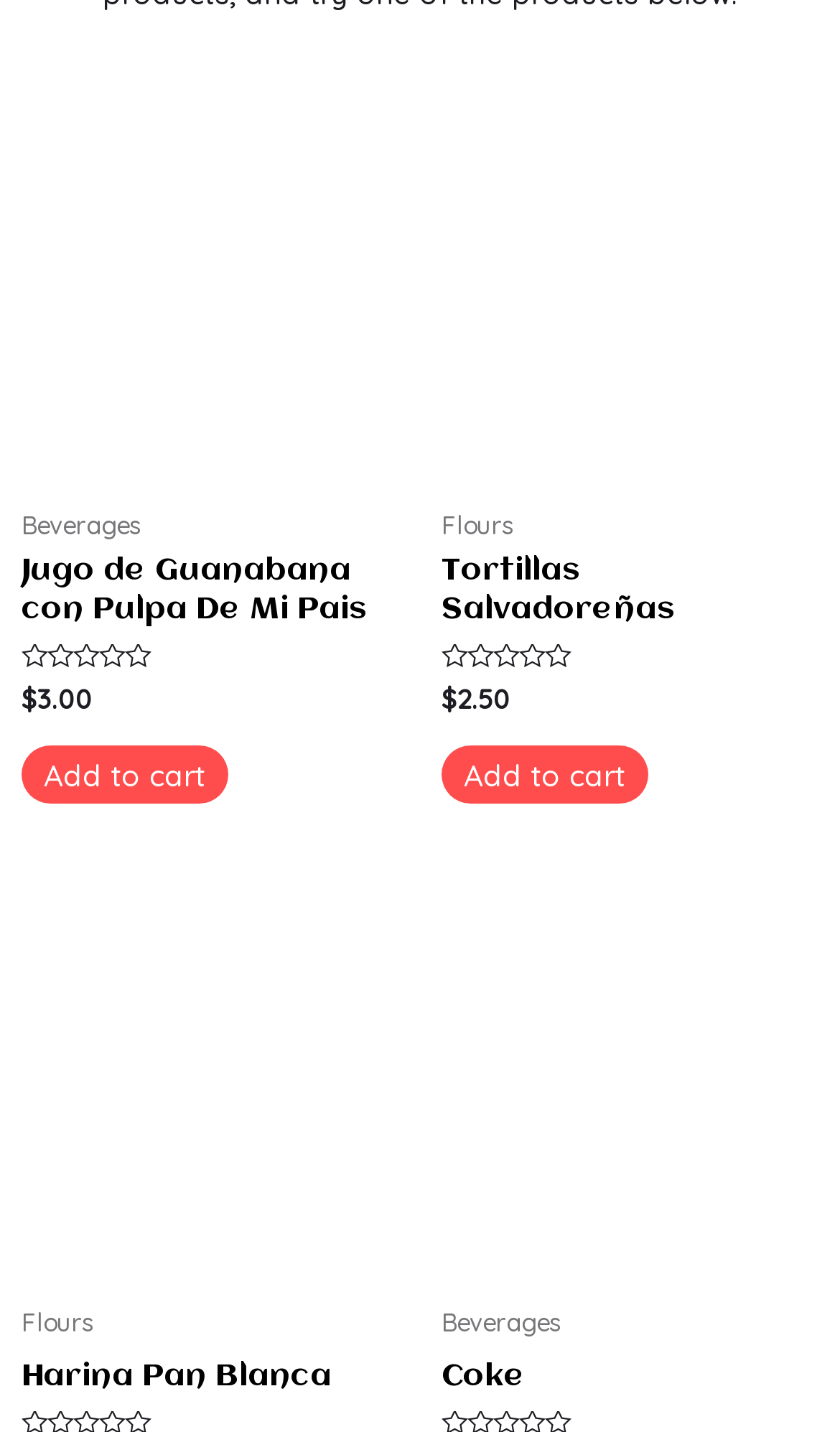What is the name of the first beverage?
Using the information from the image, give a concise answer in one word or a short phrase.

Jugo de Guanabana con Pulpa De Mi Pais